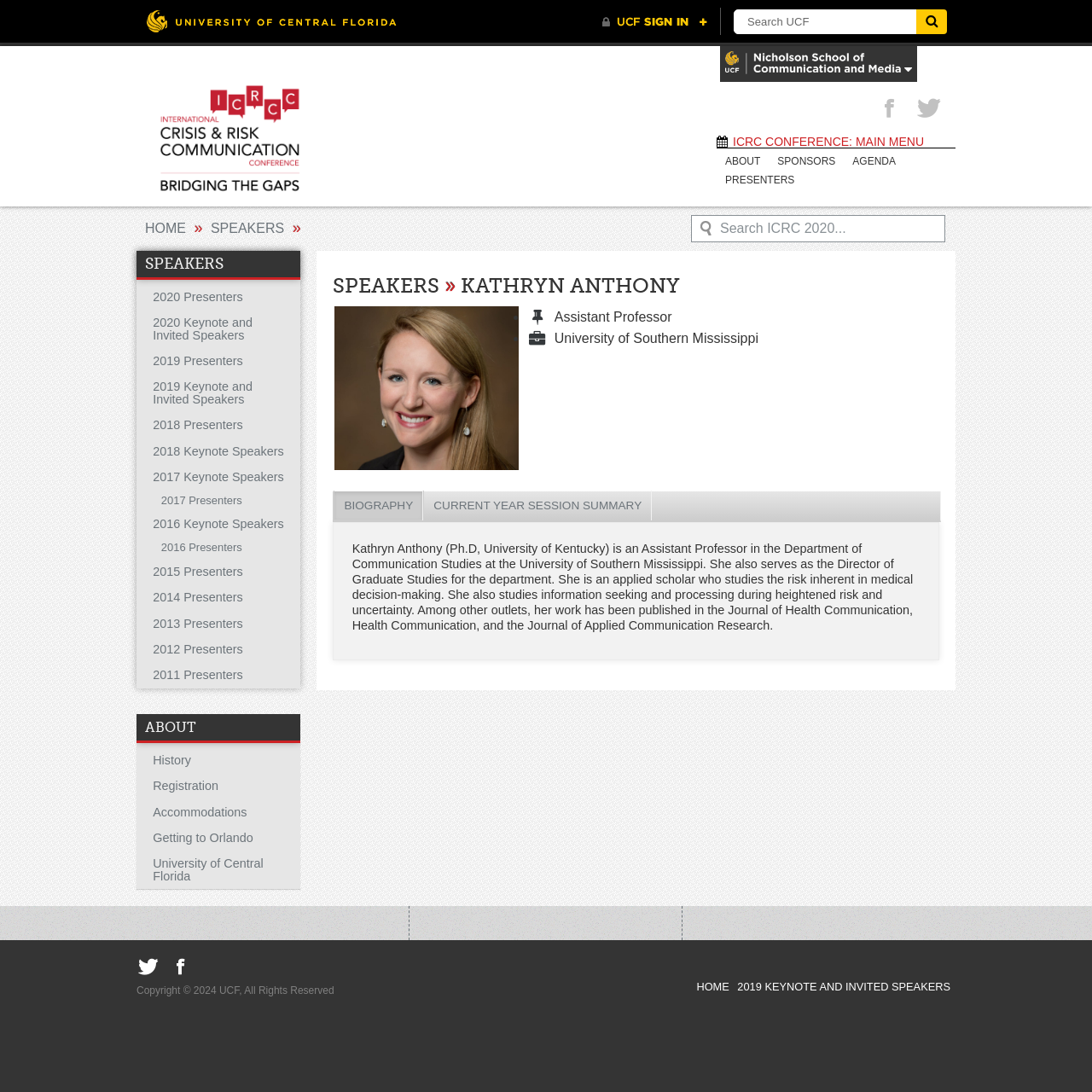By analyzing the image, answer the following question with a detailed response: What is the university affiliation of Kathryn Anthony?

Kathryn Anthony's university affiliation can be found in her biography section, which states that she is an Assistant Professor in the Department of Communication Studies at the University of Southern Mississippi.